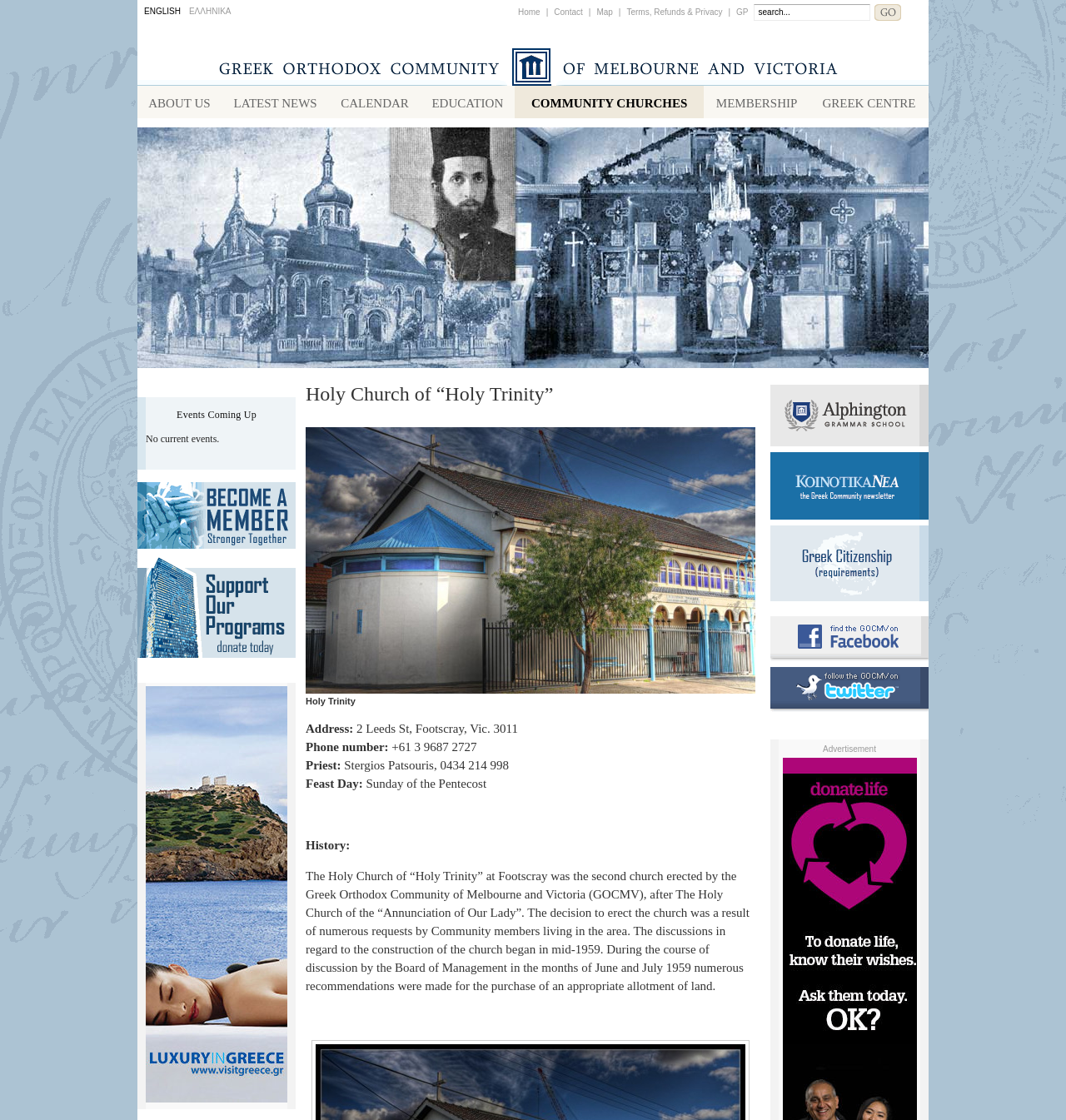Identify the bounding box coordinates necessary to click and complete the given instruction: "View the latest news".

[0.219, 0.086, 0.297, 0.098]